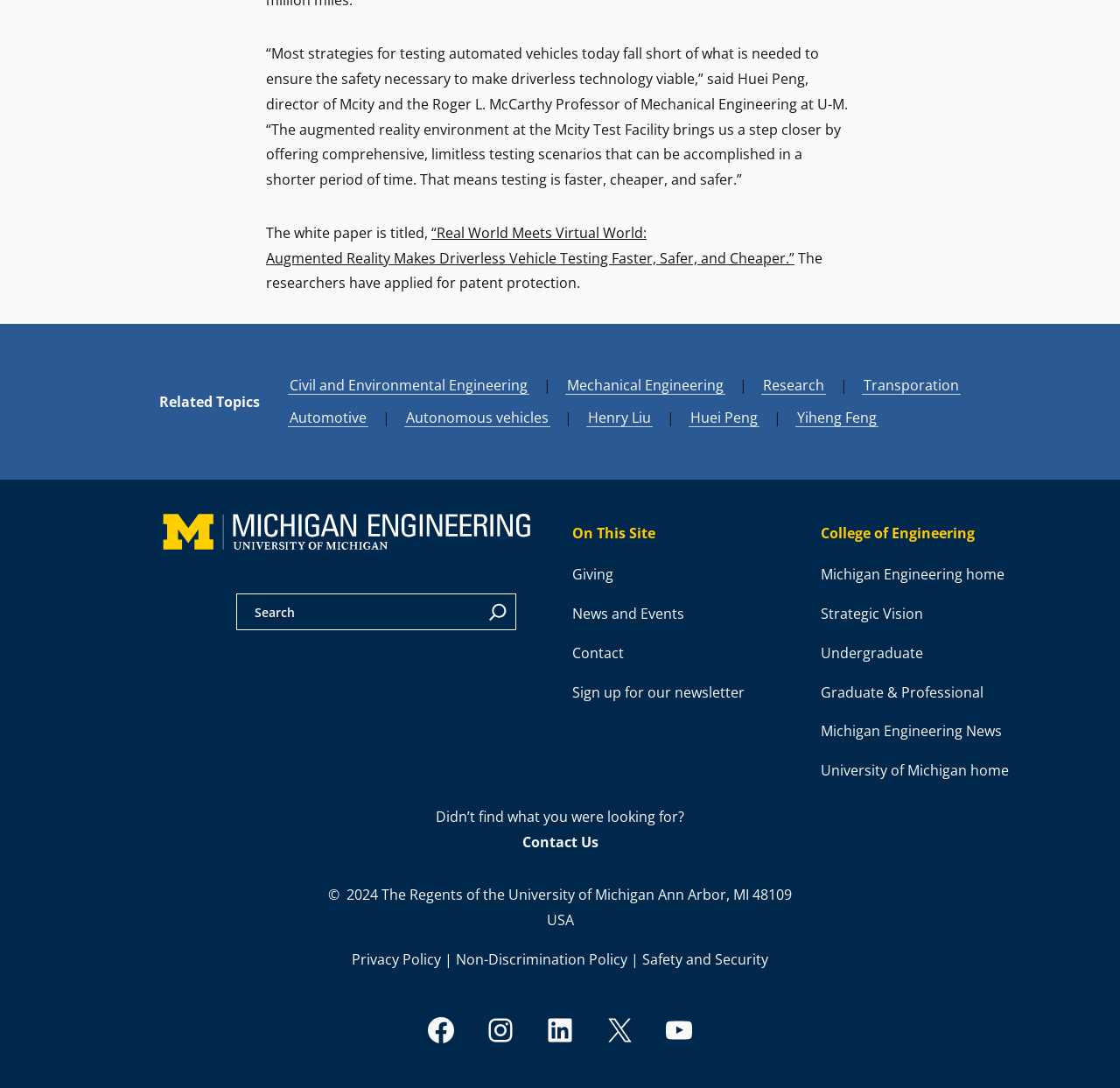What is the purpose of the Mcity Test Facility? Examine the screenshot and reply using just one word or a brief phrase.

Testing driverless vehicles